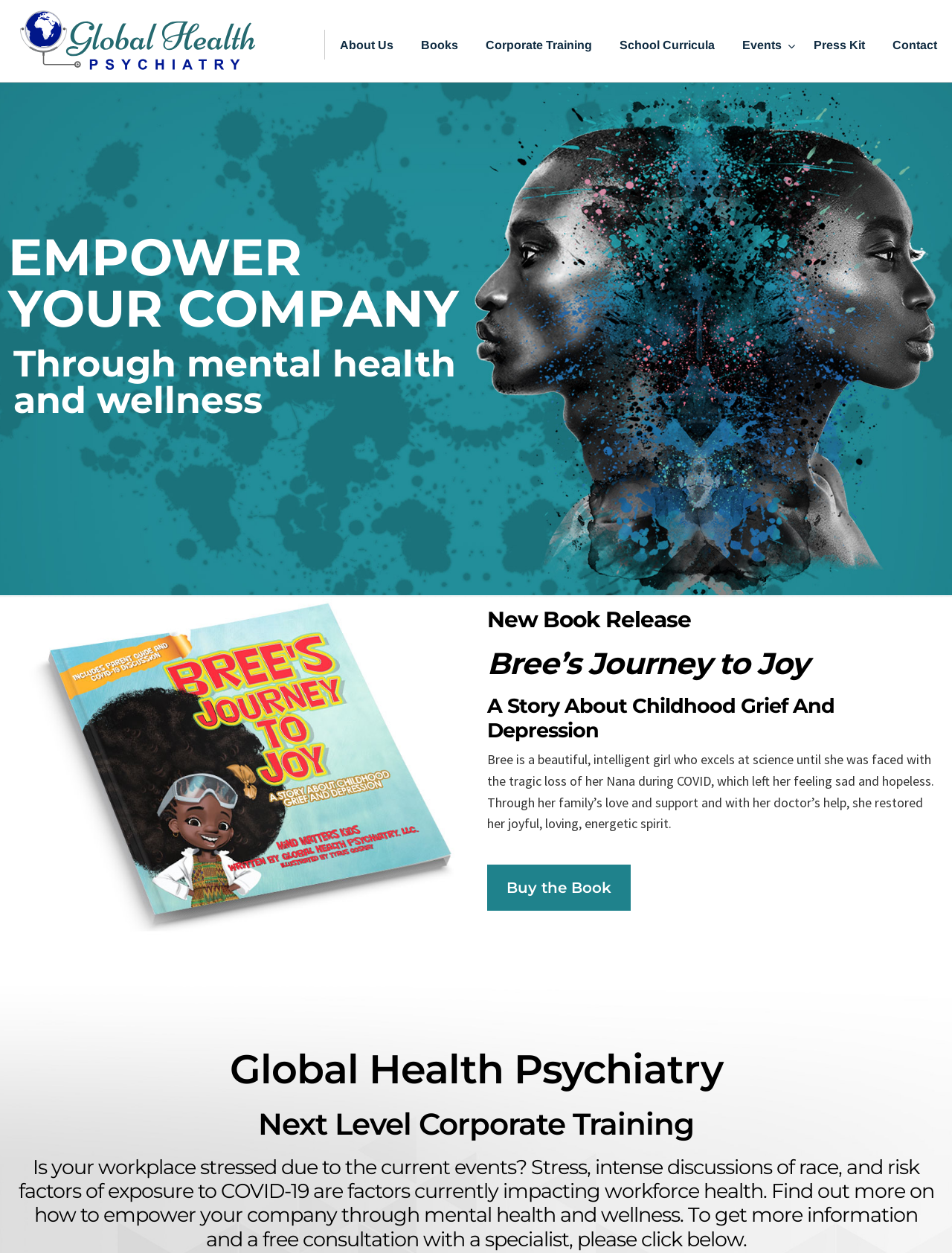Find the coordinates for the bounding box of the element with this description: "Buy the Book".

[0.512, 0.69, 0.662, 0.727]